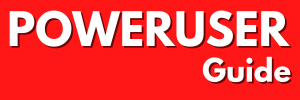What is the purpose of the website?
Answer the question with a single word or phrase, referring to the image.

Technology and user assistance